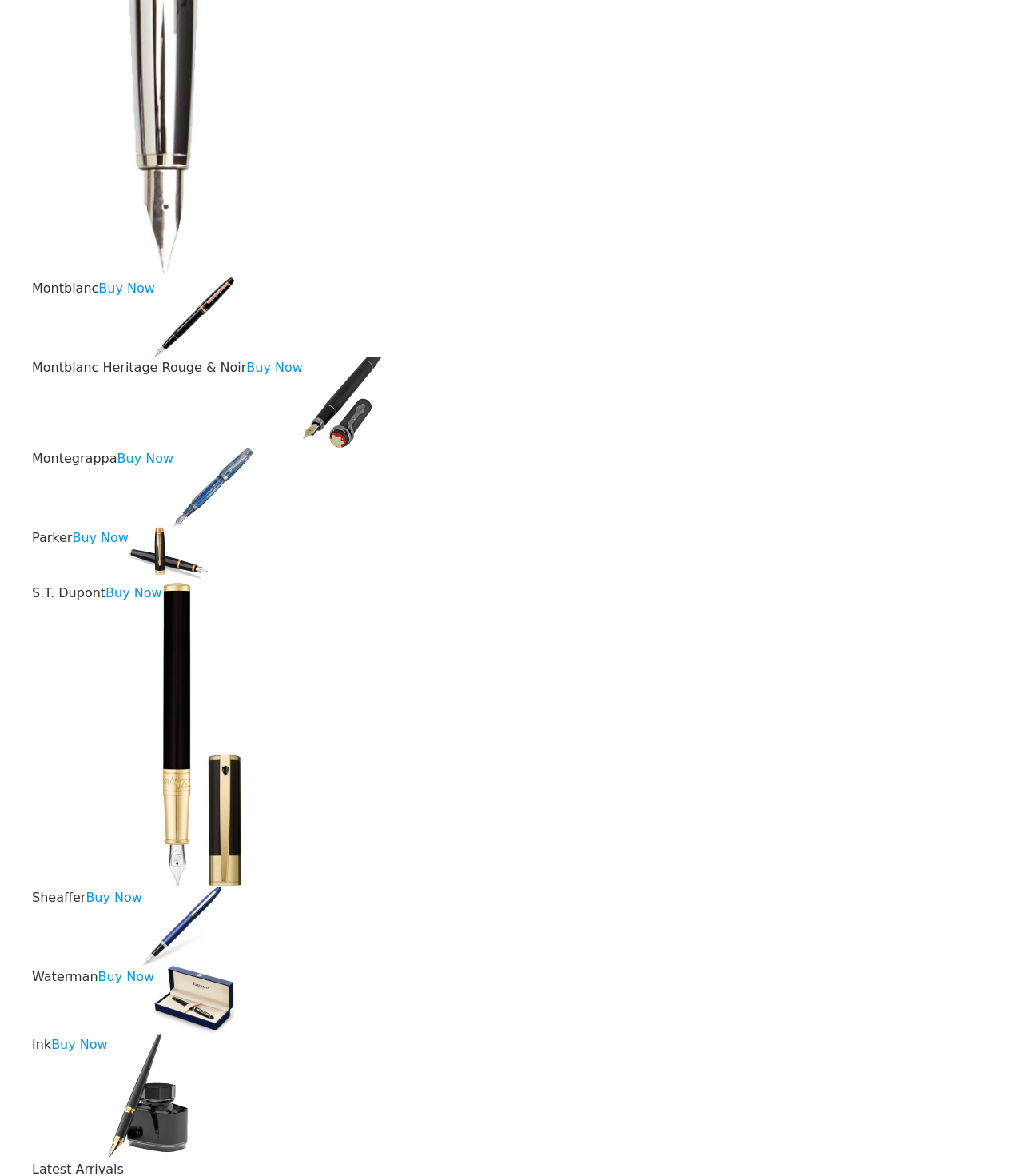How many products are listed on the webpage?
Using the picture, provide a one-word or short phrase answer.

6